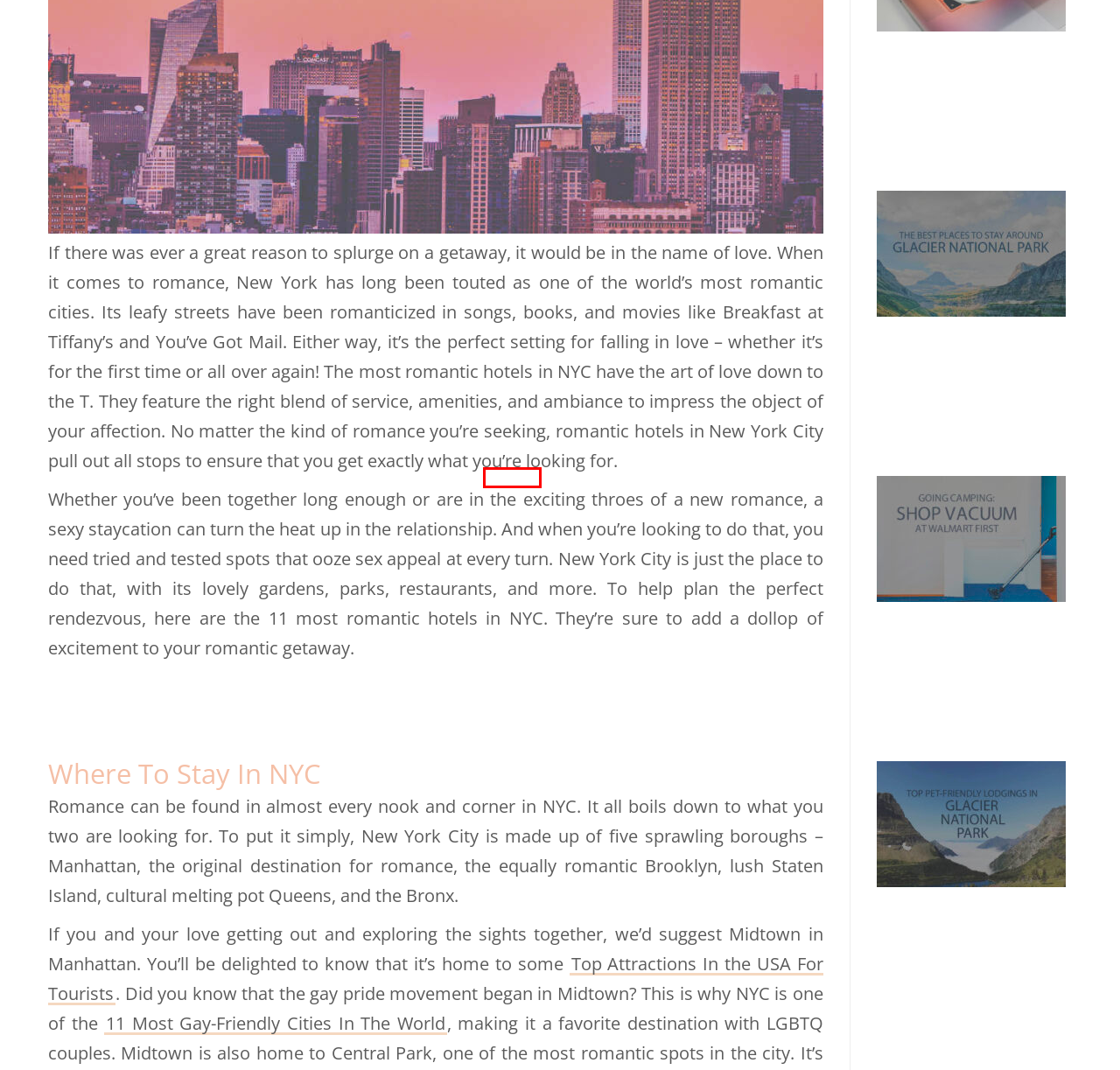Review the screenshot of a webpage that includes a red bounding box. Choose the webpage description that best matches the new webpage displayed after clicking the element within the bounding box. Here are the candidates:
A. About Us 2024 - WOW Travel
B. Contact 2024 - WOW Travel
C. Affiliate Disclosure 2024 - WOW Travel
D. Top 11 Pet-Friendly Lodgings in Glacier National Park Area 2024 - WOW Travel
E. 35 Top Tourist Attractions In The USA 2024 - WOW Travel
F. Going Camping: Shop Vacuum at Walmart First 2024 - WOW Travel
G. 11 Best Places to Stay Around Glacier National Park 2024 - WOW Travel
H. Legal & Privacy 2024 - WOW Travel

B